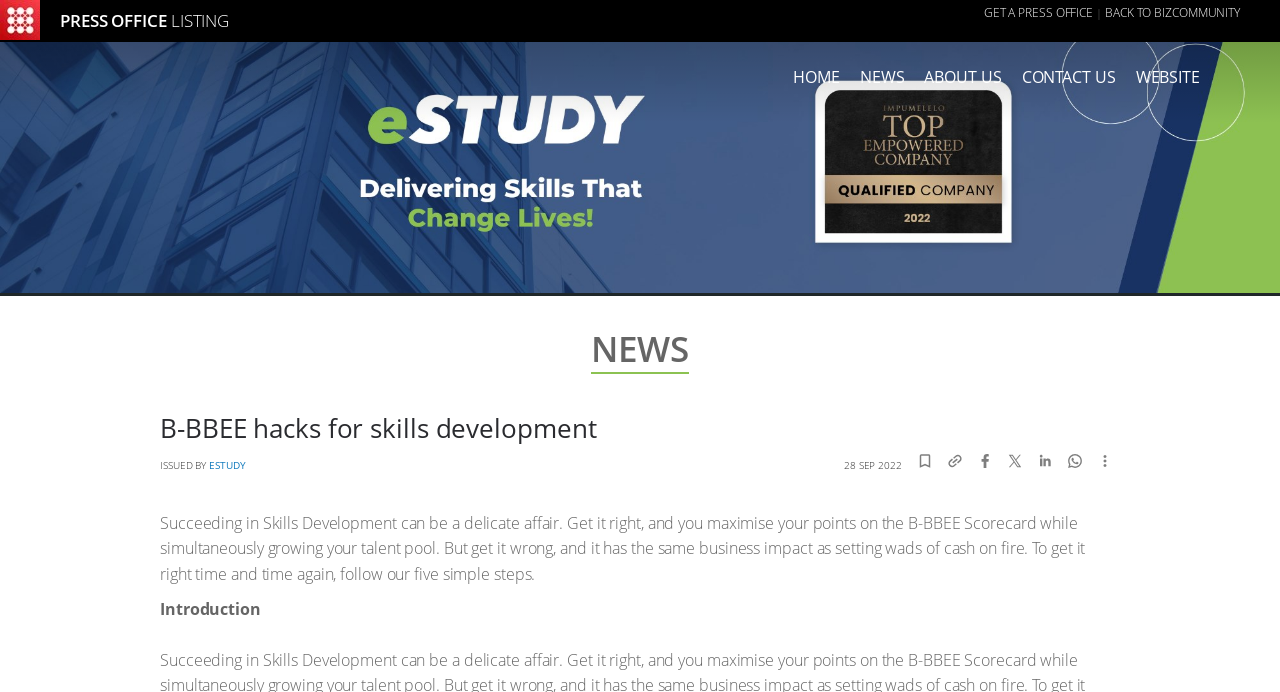Identify the bounding box coordinates for the region to click in order to carry out this instruction: "Click on the 'NEWS' link". Provide the coordinates using four float numbers between 0 and 1, formatted as [left, top, right, bottom].

[0.672, 0.058, 0.722, 0.141]